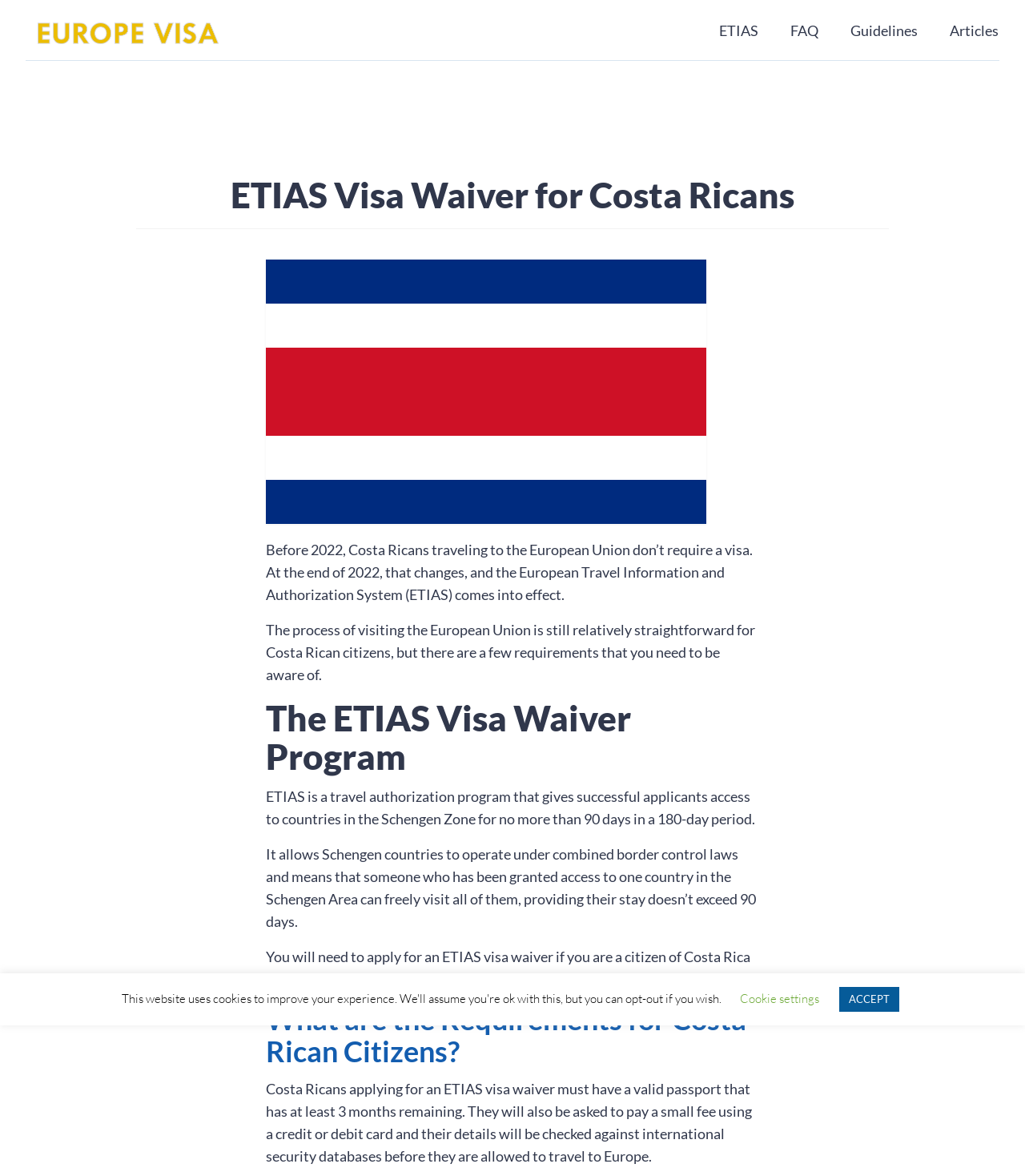Based on the description "FAQ", find the bounding box of the specified UI element.

[0.755, 0.013, 0.814, 0.038]